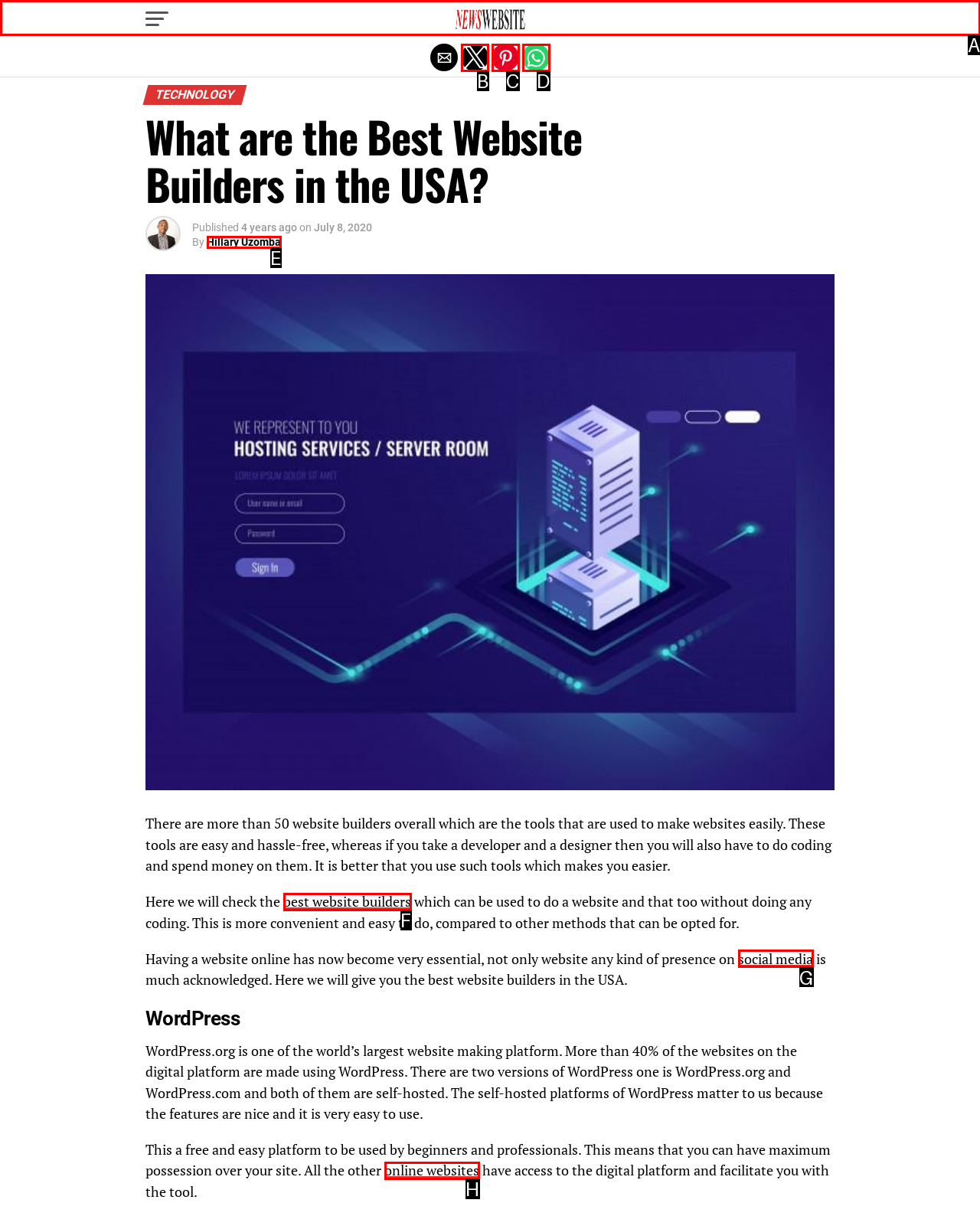Tell me the letter of the correct UI element to click for this instruction: Exit mobile version. Answer with the letter only.

A